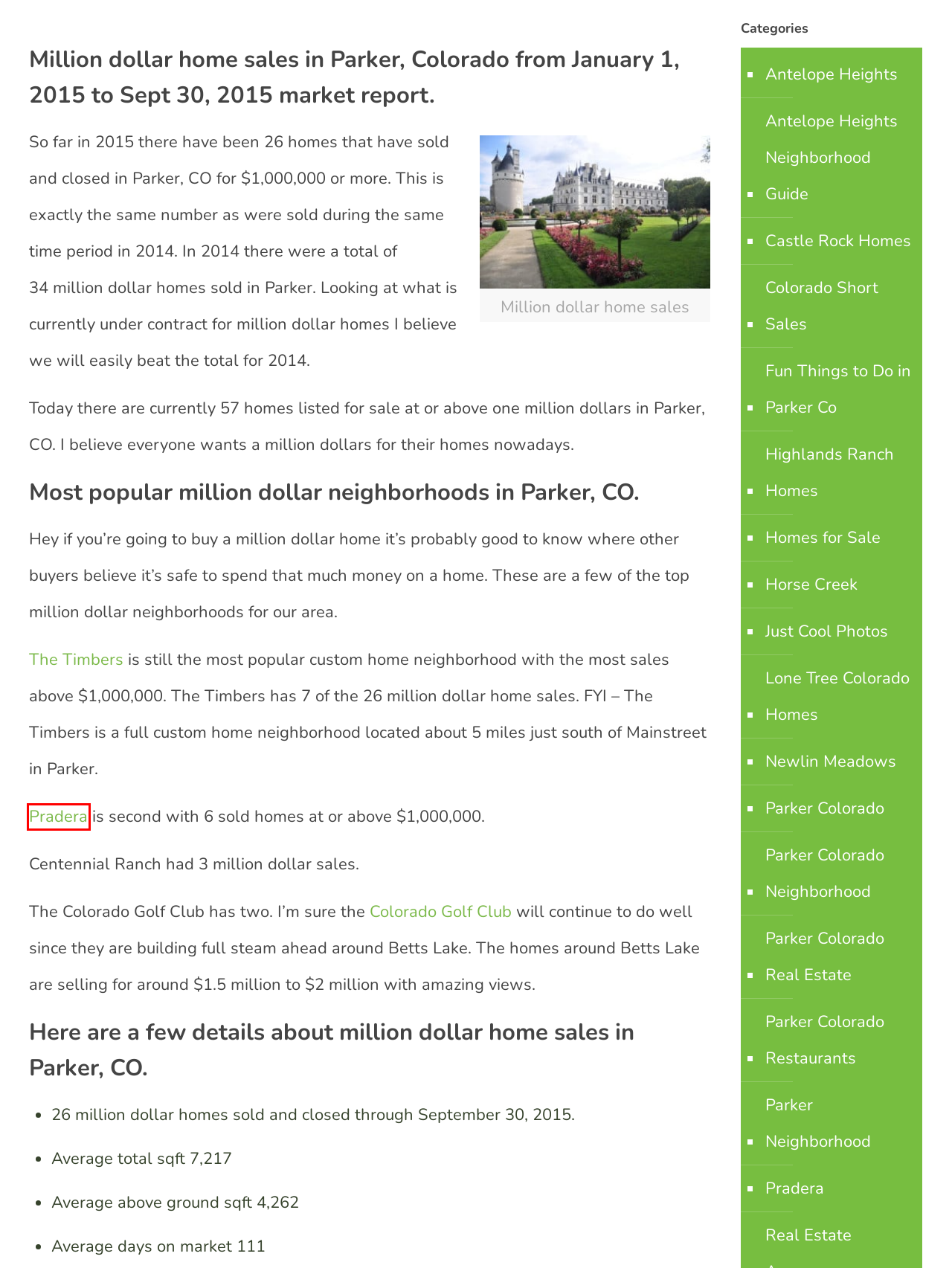You’re provided with a screenshot of a webpage that has a red bounding box around an element. Choose the best matching webpage description for the new page after clicking the element in the red box. The options are:
A. Contact - Discover luxury living in Parker, Colorado
B. Newlin Meadows Archives - Discover luxury living in Parker, Colorado
C. Blog - Discover luxury living in Parker, Colorado
D. Pradera Neighborhood in Parker Colorado
E. Colorado Golf Club Neighborhood in Parker Colorado
F. Things To Do In Parker Co Archives - Discover luxury living in Parker, Colorado
G. The Timbers Neighborhood Custom Homes
H. Lone Tree Colorado Homes Archives - Discover luxury living in Parker, Colorado

D